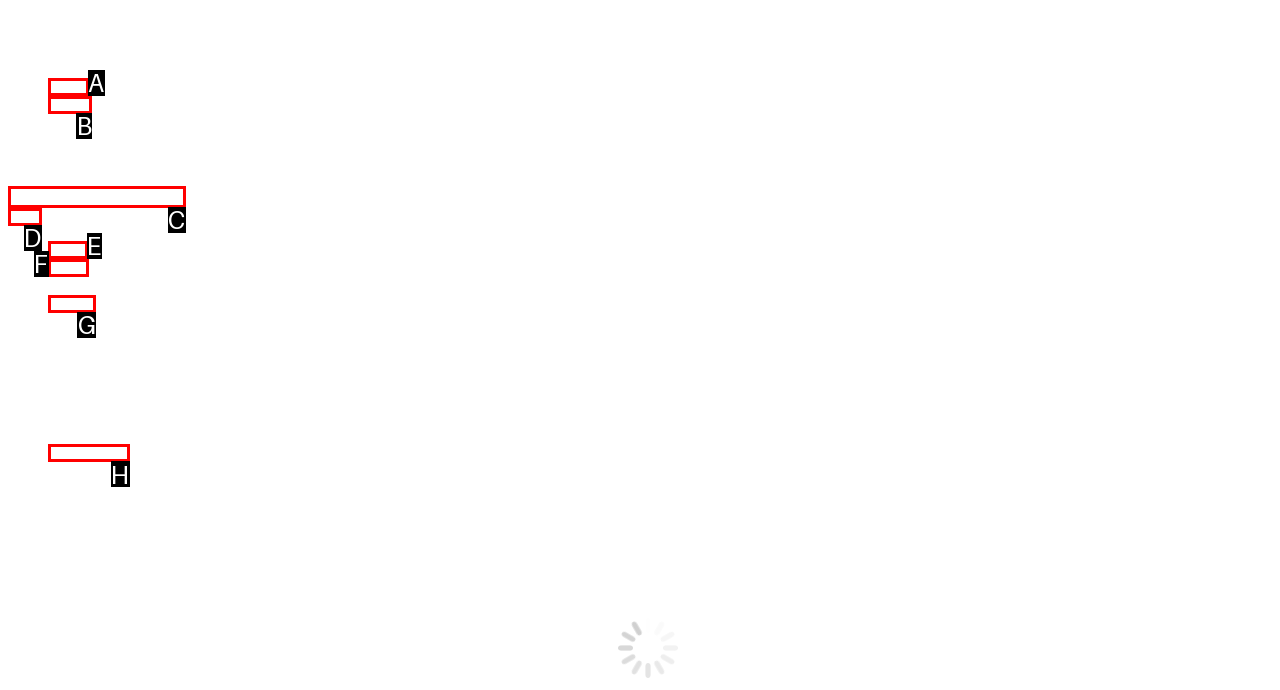Determine the option that best fits the description: parent_node: Search: value="Go!"
Reply with the letter of the correct option directly.

D